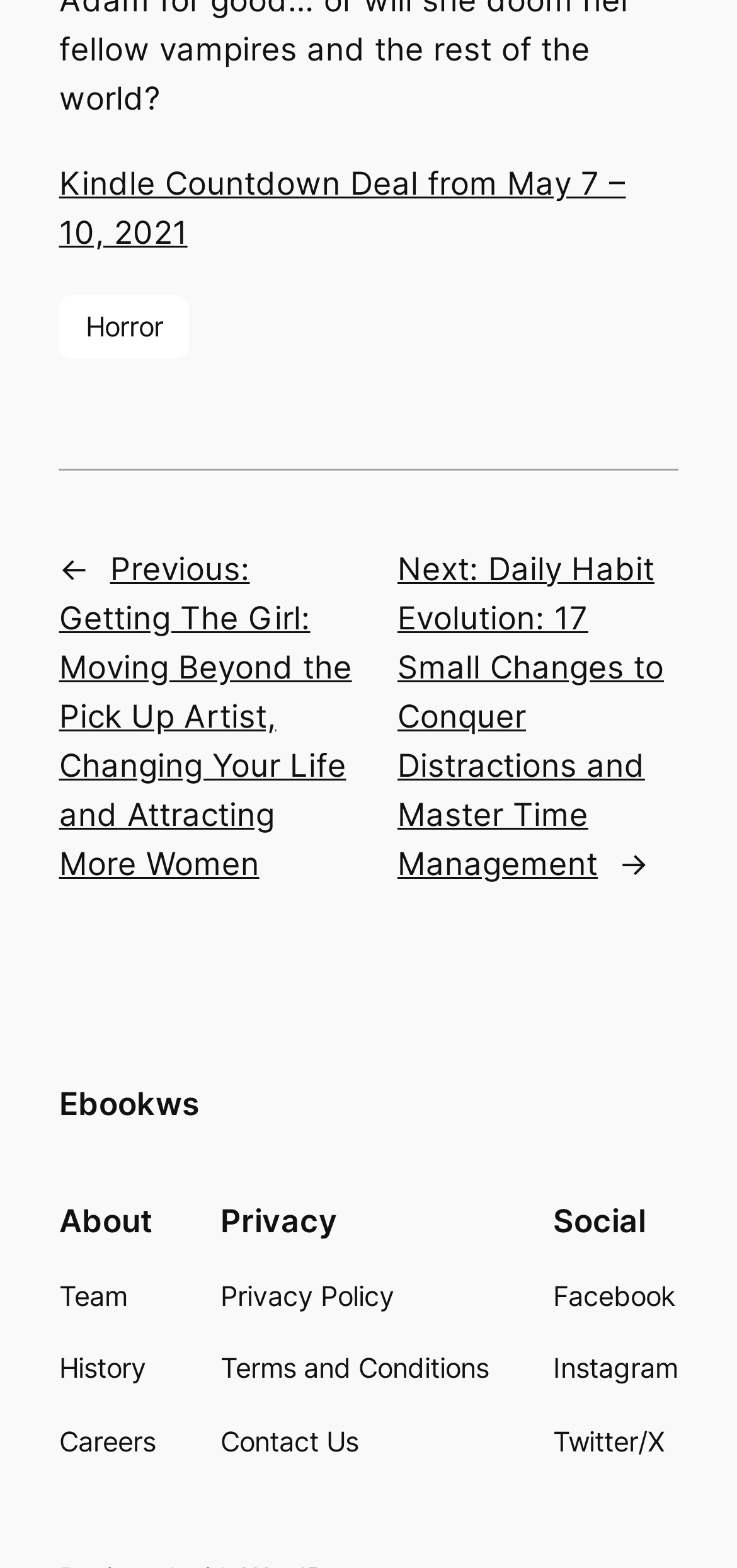What is the name of the ebook platform?
Refer to the image and answer the question using a single word or phrase.

Ebookws